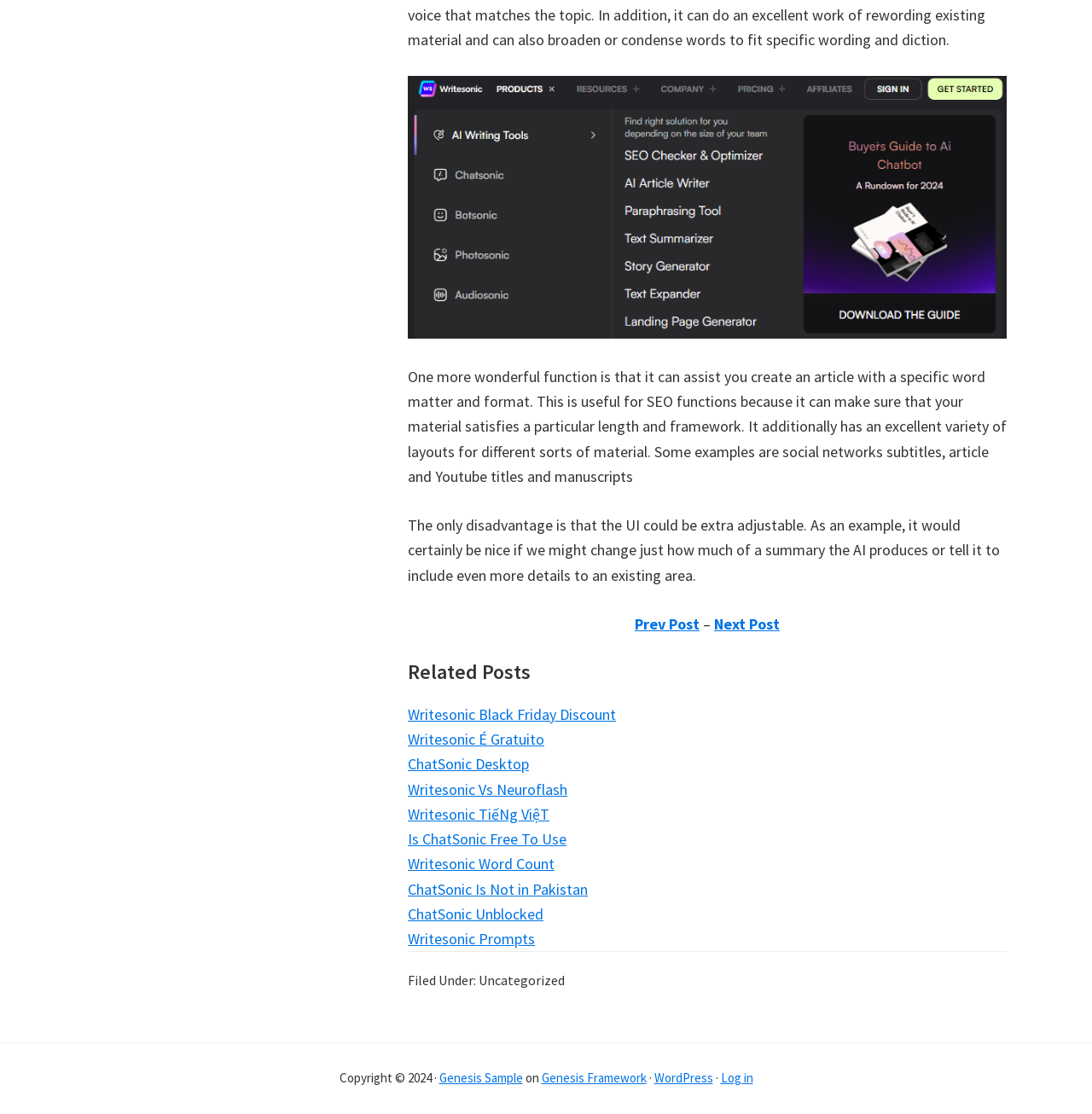Given the description of a UI element: "Prev Post", identify the bounding box coordinates of the matching element in the webpage screenshot.

[0.581, 0.551, 0.641, 0.569]